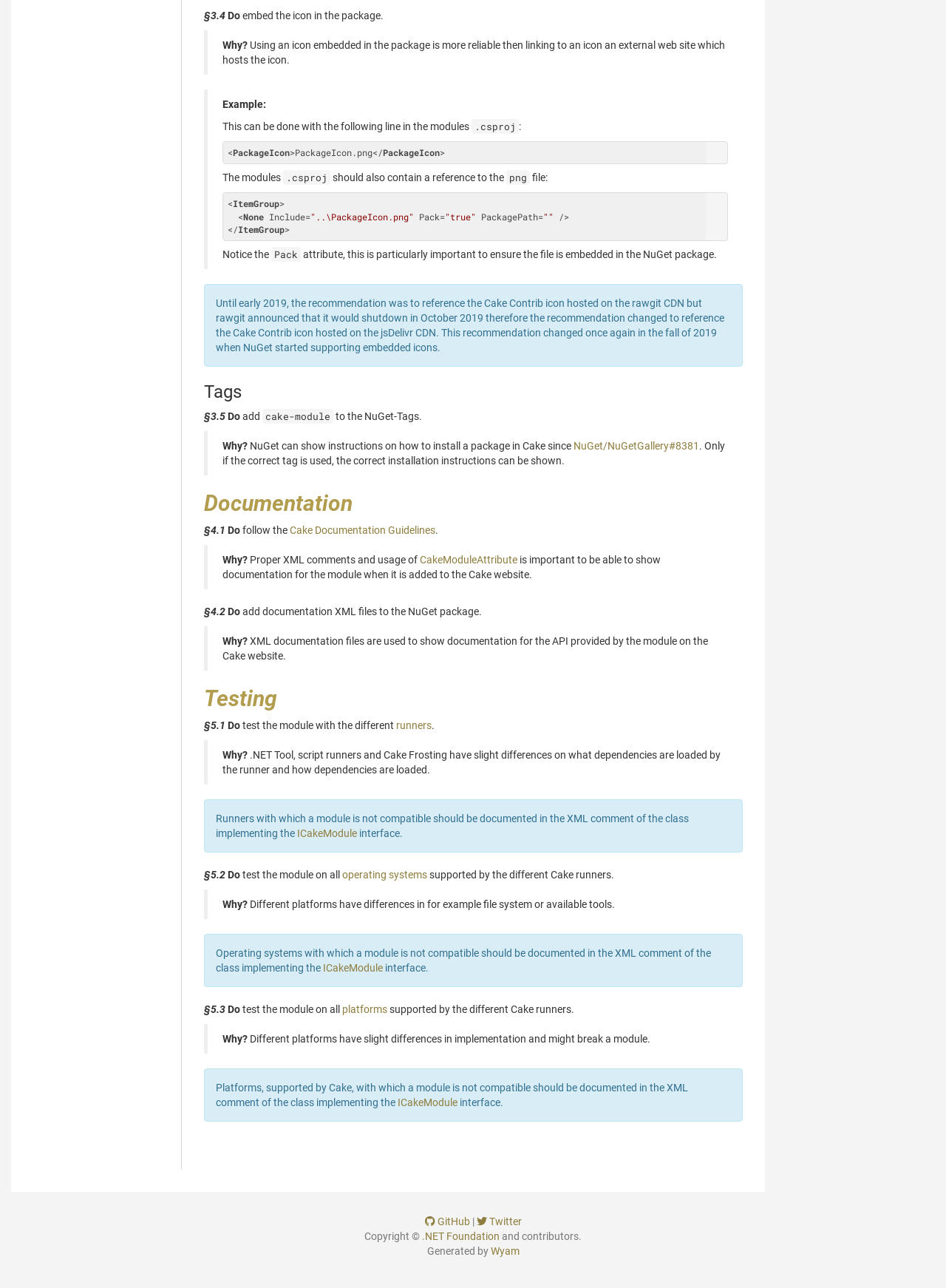Determine the coordinates of the bounding box for the clickable area needed to execute this instruction: "Explore the Outreach section".

None